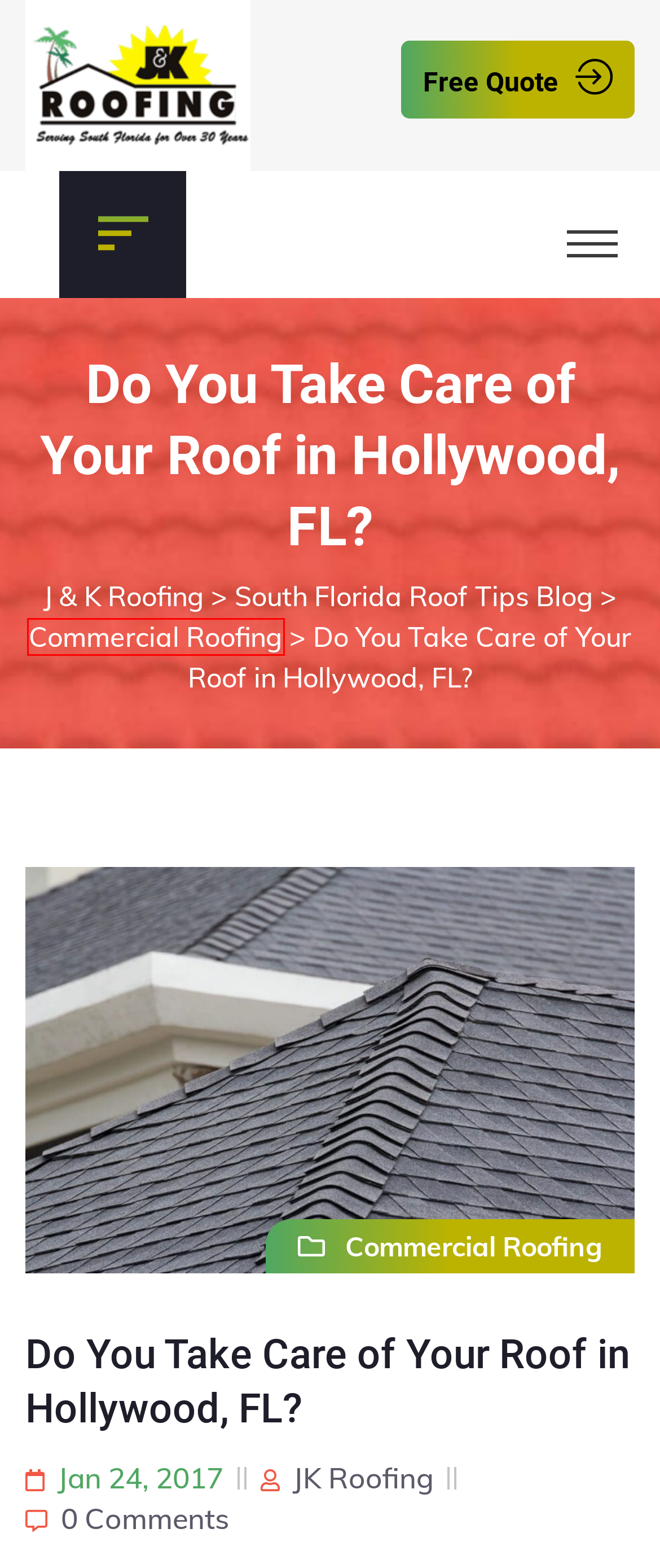You are provided with a screenshot of a webpage that includes a red rectangle bounding box. Please choose the most appropriate webpage description that matches the new webpage after clicking the element within the red bounding box. Here are the candidates:
A. Roofing Experts | Roofing Contractor | Roofing Company
B. Blog - South Florida Roof Tips
C. Custom Roof Hollywood | Roofing Maintenance | New Roofs
D. Contact | J & K Roofing Inc. Hollywood | (954) 961-9879
E. Category- Roof Leaks | Roofing Experts | Roof Repair
F. Roofing Company Serving Pembroke Pines, FL
G. Commercial Roofing Hollywood, FL | Roofing Contractor | Roofer
H. Roofer Fort | Roofing Experts | New Roofs | Roof Repair

G